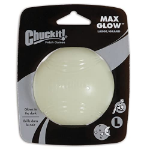Present a detailed portrayal of the image.

The image features the Chuckit! Max Glow Dog Toy, designed for interactive play during nighttime or low-light conditions. The ball glows in the dark, making it easy for pets and their owners to locate it even after sundown. Packaged against a sleek black backdrop, the branding prominently showcases the "Chuckit!" logo alongside the product name "MAX GLOW." The packaging highlights that this large-sized ball is ideal for fetching, providing both durability and safety for pets. The design emphasizes the fun and practicality of nighttime play, ensuring dogs can enjoy extended playtime regardless of the hour.